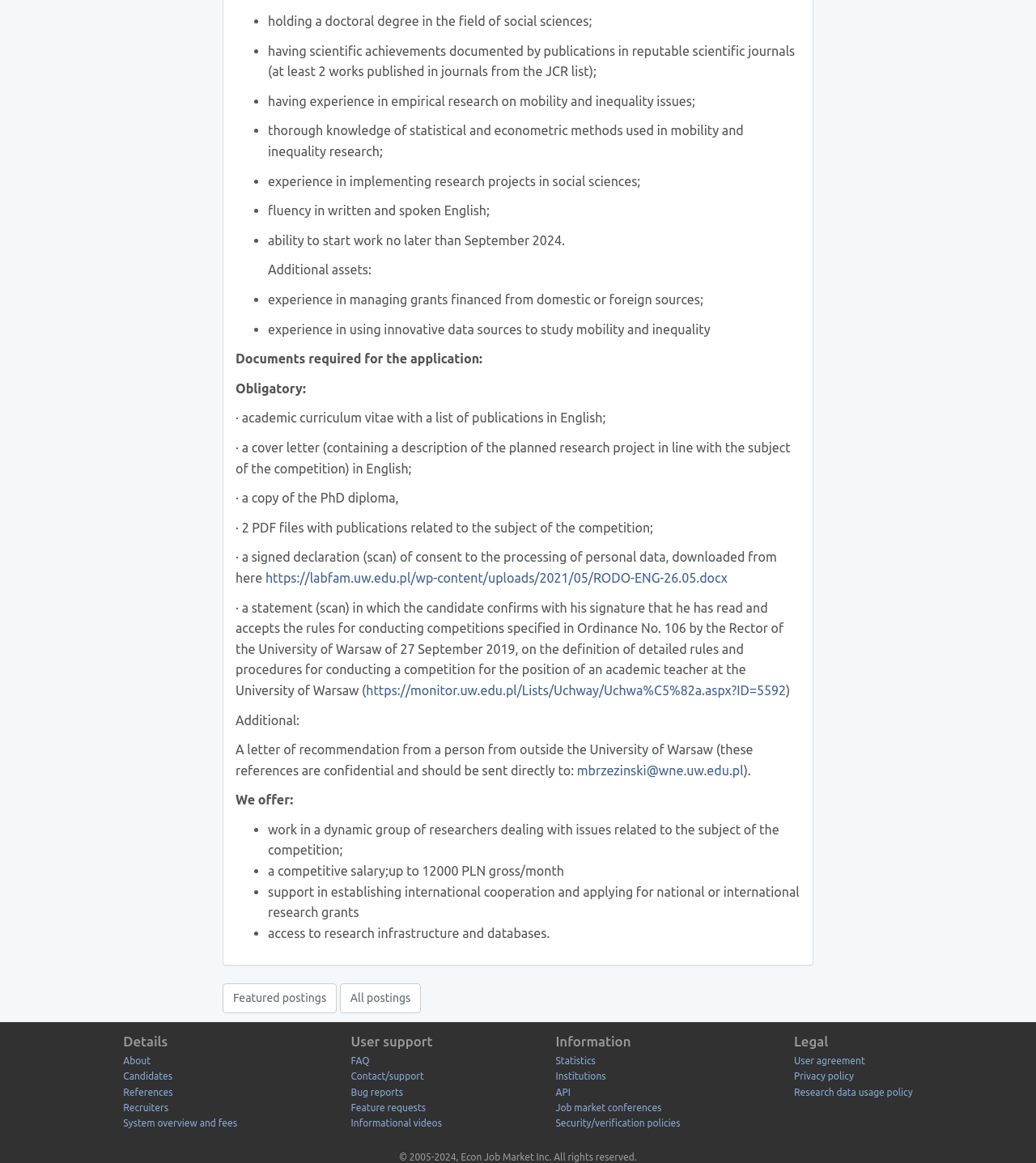Identify the bounding box coordinates for the element you need to click to achieve the following task: "View the rules for conducting competitions specified in Ordinance No. 106". Provide the bounding box coordinates as four float numbers between 0 and 1, in the form [left, top, right, bottom].

[0.353, 0.587, 0.759, 0.6]